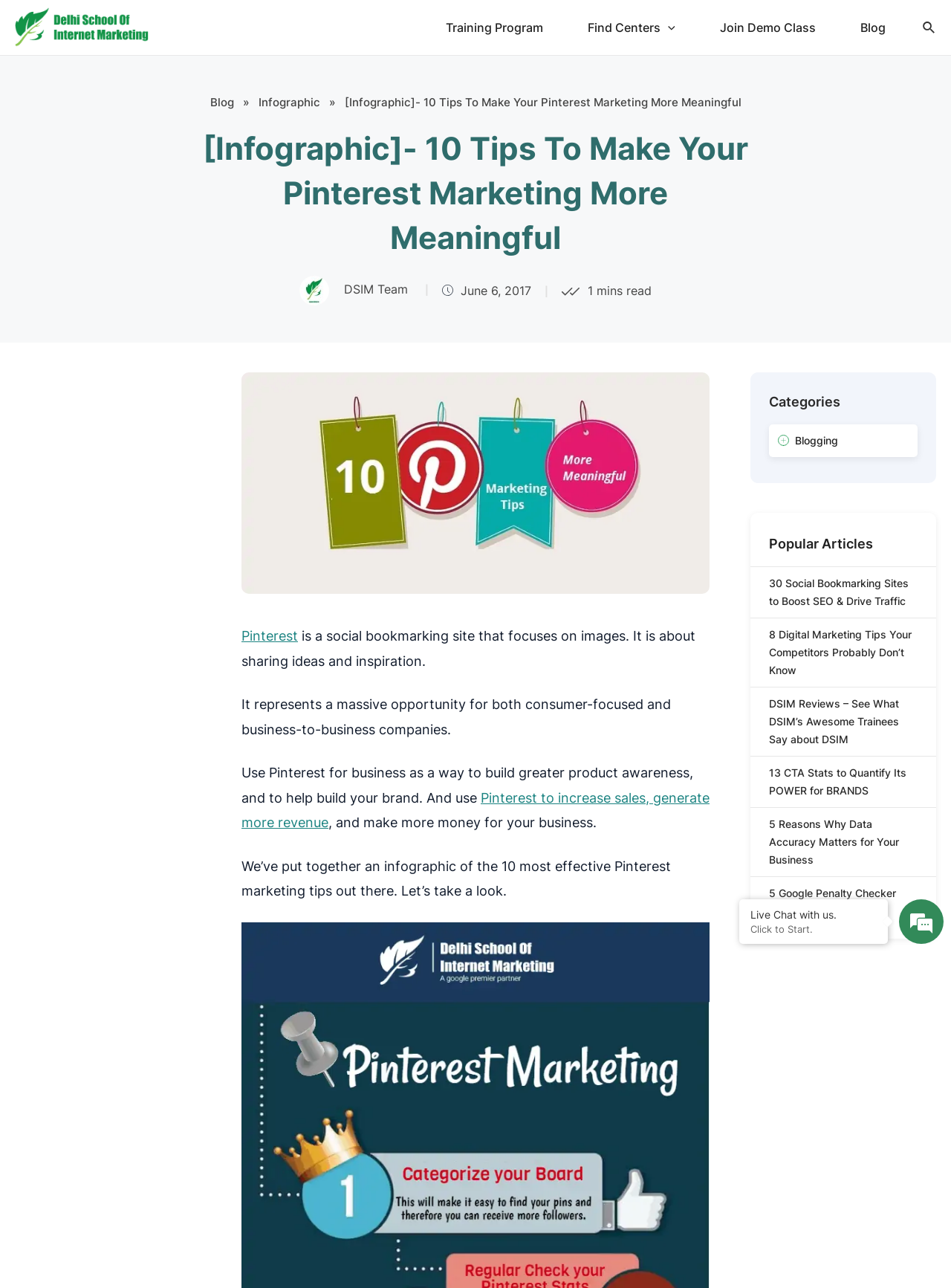Using the element description: "Blog", determine the bounding box coordinates for the specified UI element. The coordinates should be four float numbers between 0 and 1, [left, top, right, bottom].

[0.881, 0.007, 0.955, 0.036]